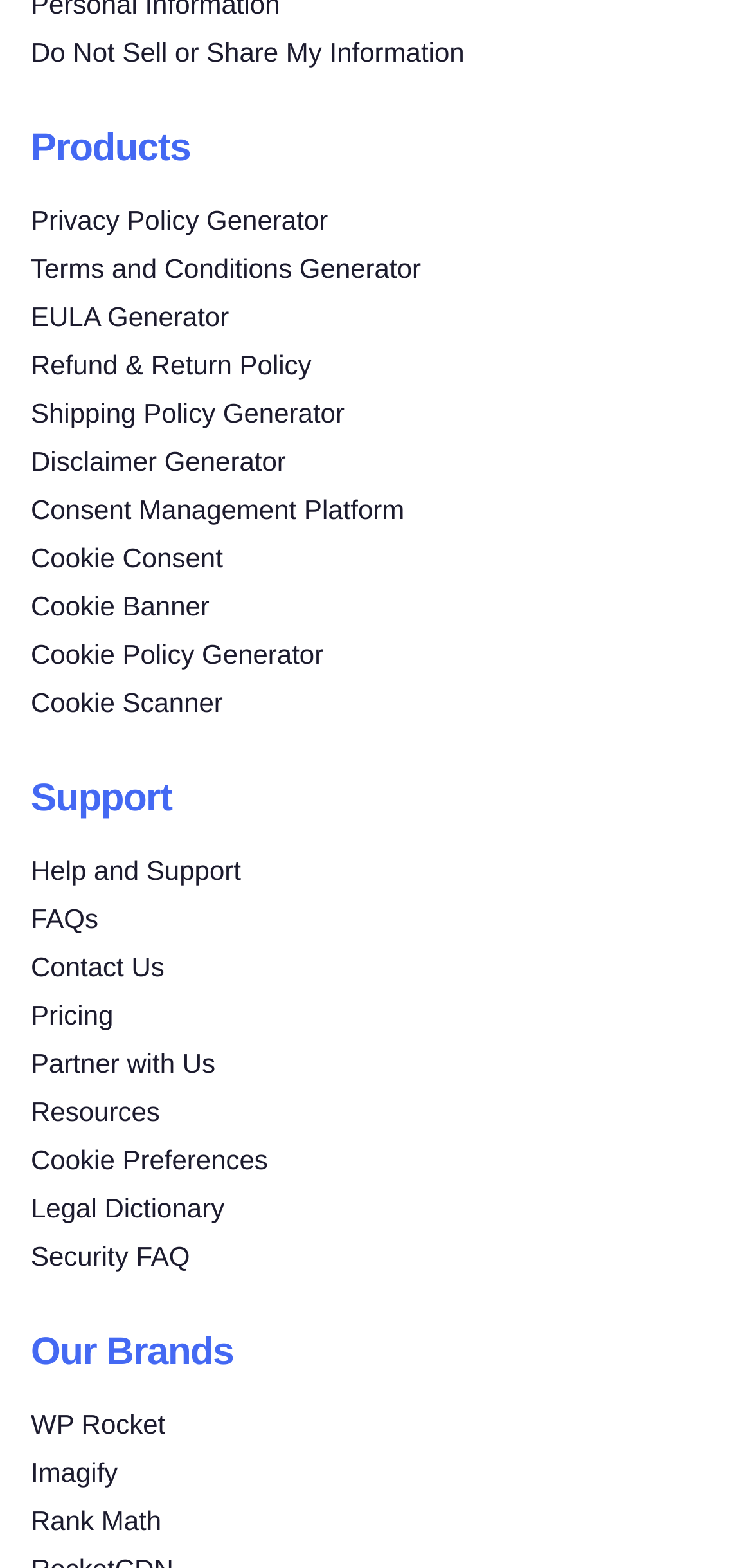Use one word or a short phrase to answer the question provided: 
How many policy generators are listed?

9